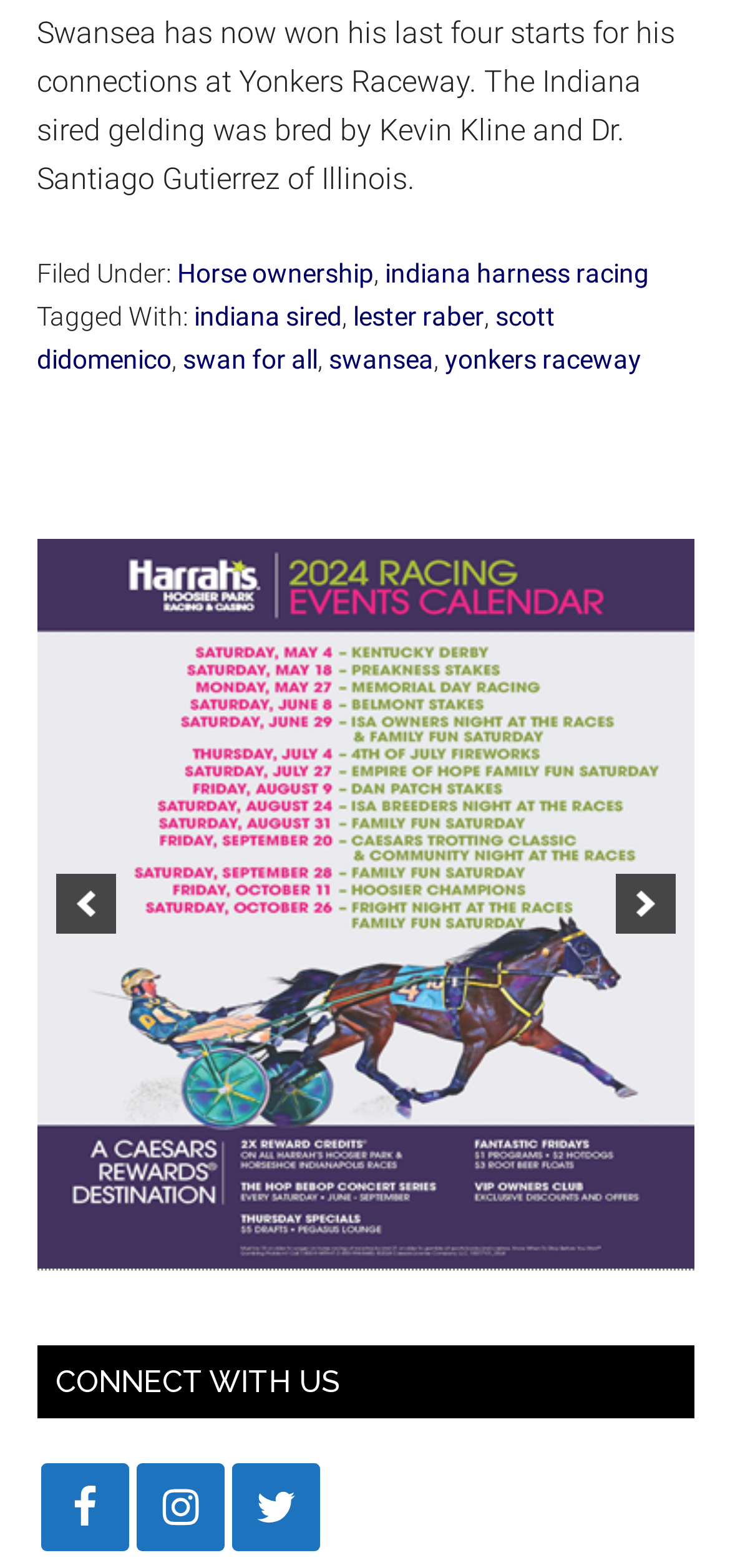Please identify the bounding box coordinates of where to click in order to follow the instruction: "Follow on Facebook".

[0.055, 0.933, 0.176, 0.989]